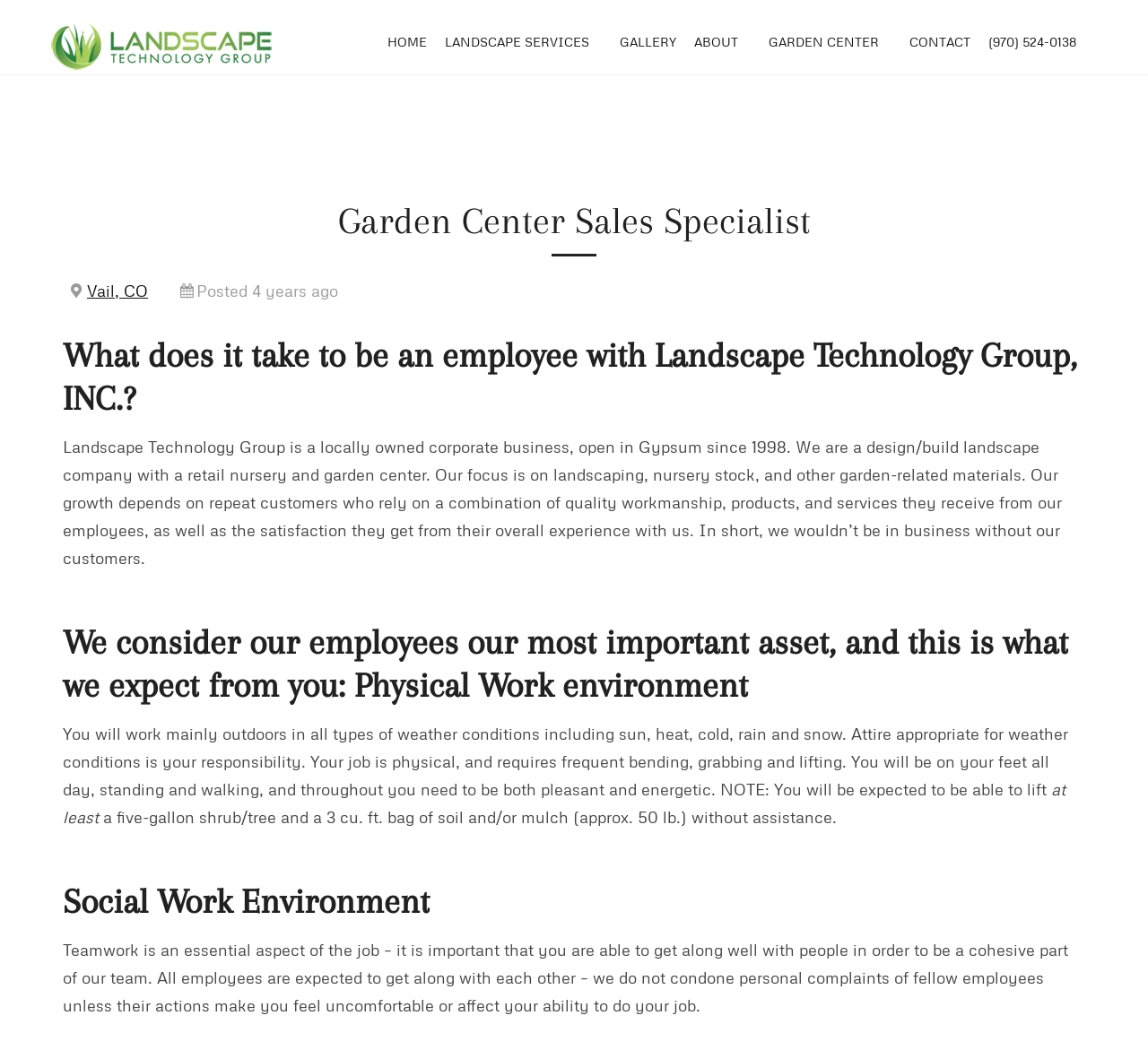Specify the bounding box coordinates of the region I need to click to perform the following instruction: "Click VCS-409 Dumps link". The coordinates must be four float numbers in the range of 0 to 1, i.e., [left, top, right, bottom].

None